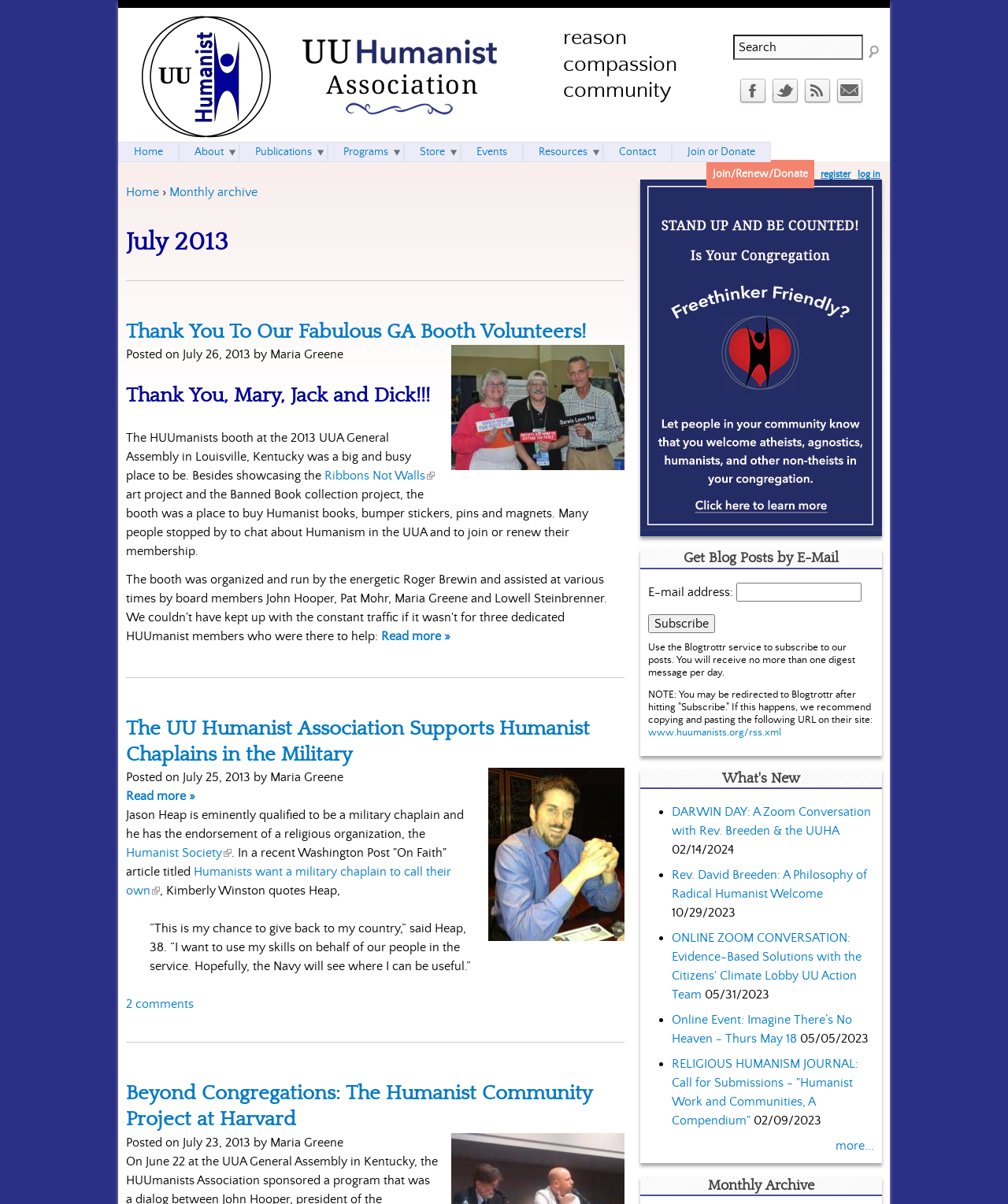Determine the bounding box coordinates of the clickable region to carry out the instruction: "Go to Home page".

[0.141, 0.013, 0.269, 0.114]